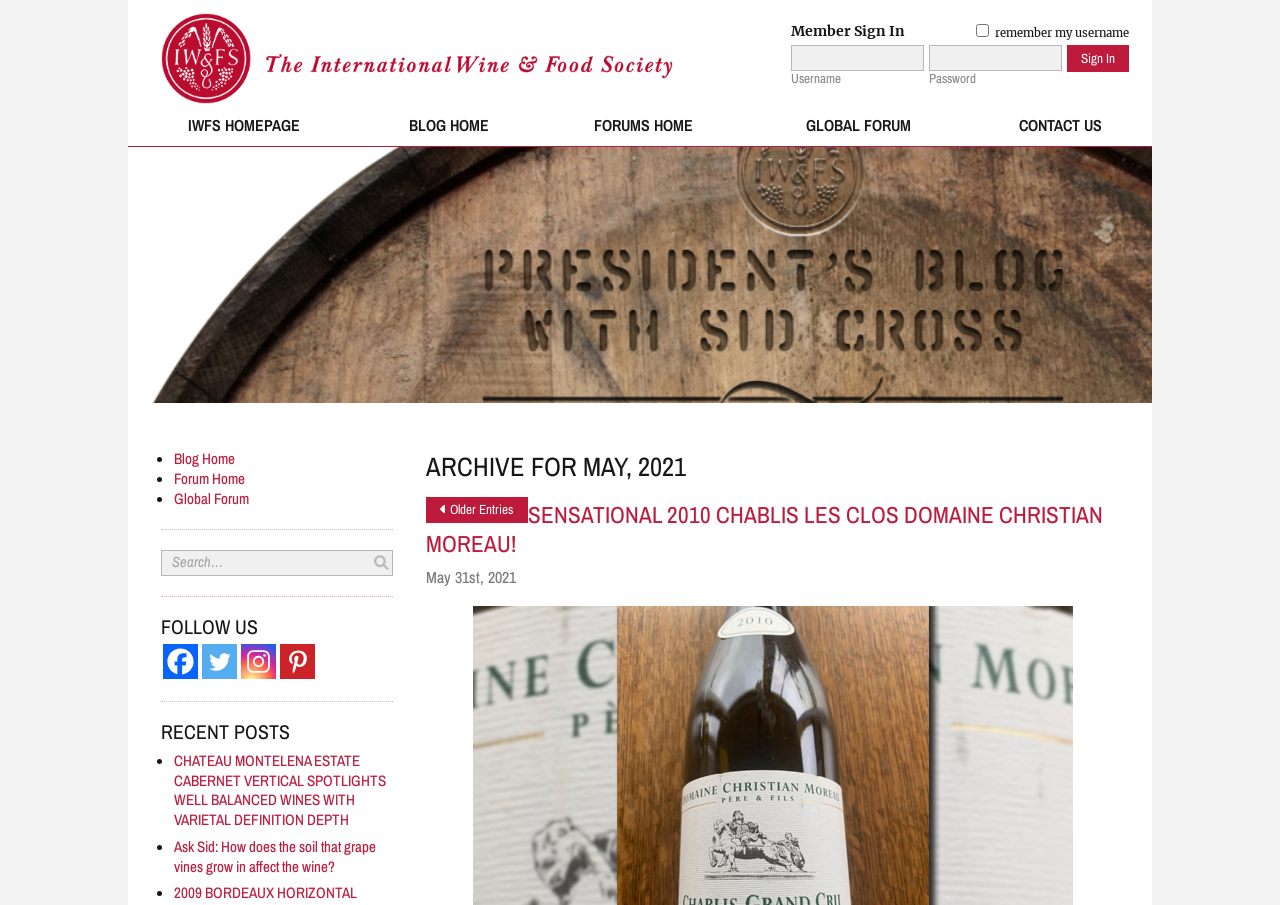Specify the bounding box coordinates for the region that must be clicked to perform the given instruction: "Sign in to the member area".

[0.616, 0.048, 0.884, 0.097]